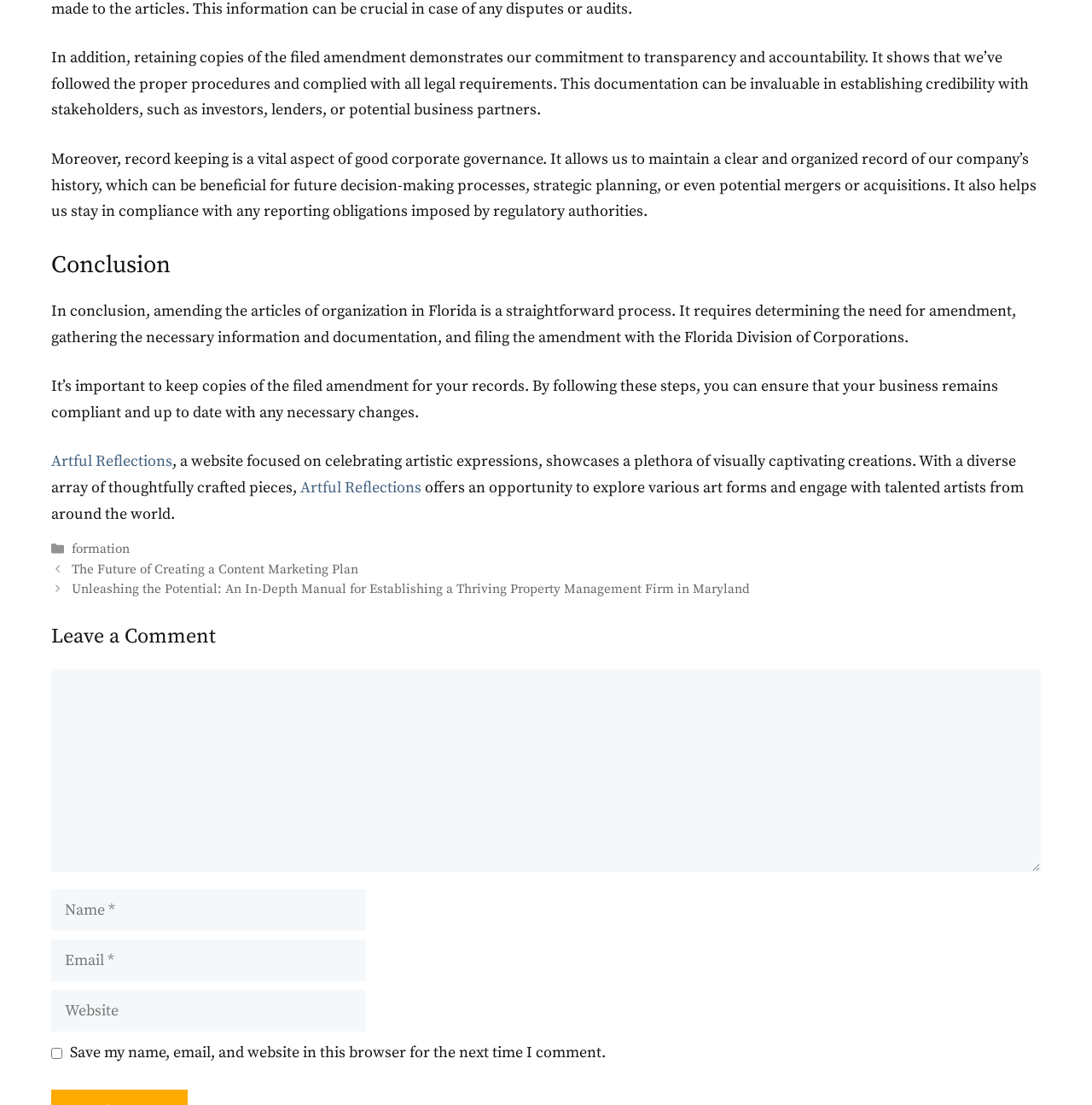What is the purpose of the 'Leave a Comment' section?
Look at the image and respond with a one-word or short phrase answer.

To comment on the post